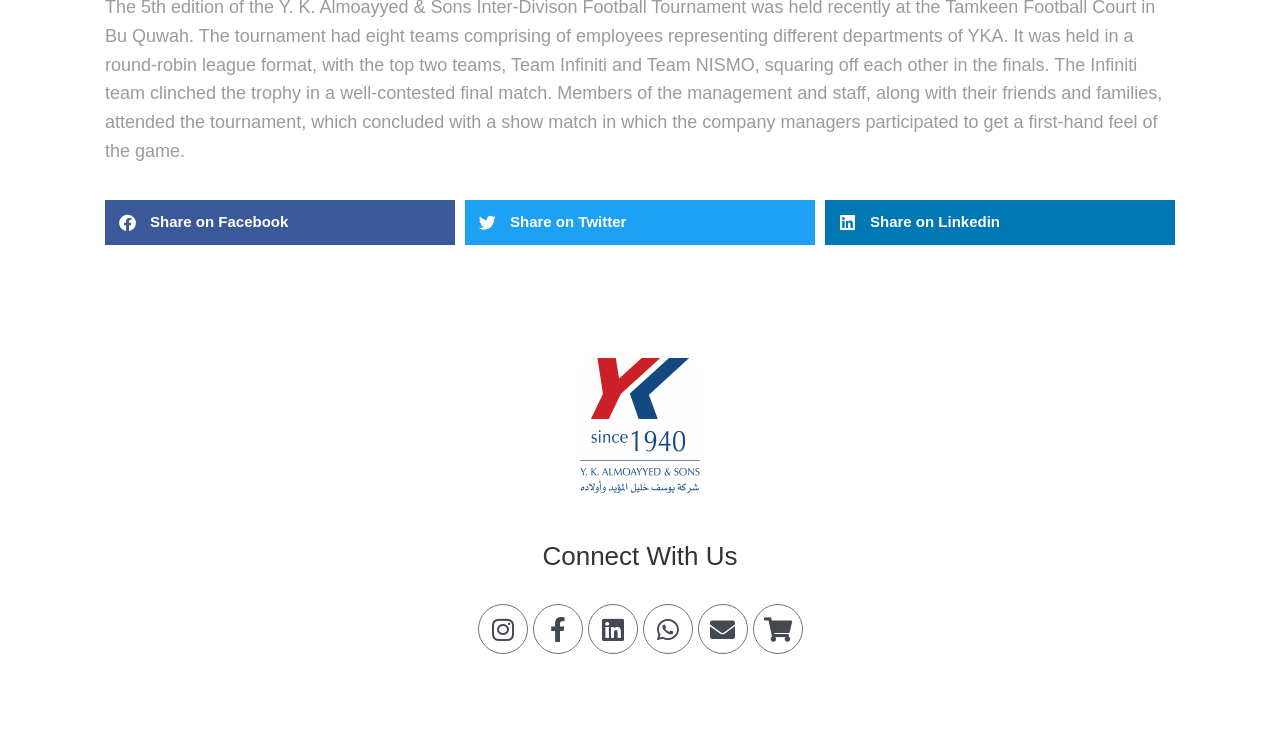What is the purpose of the buttons at the top?
Please respond to the question with a detailed and informative answer.

The buttons at the top have text 'Share on Facebook', 'Share on Twitter', and 'Share on Linkedin', indicating that their purpose is to share content on social media platforms.